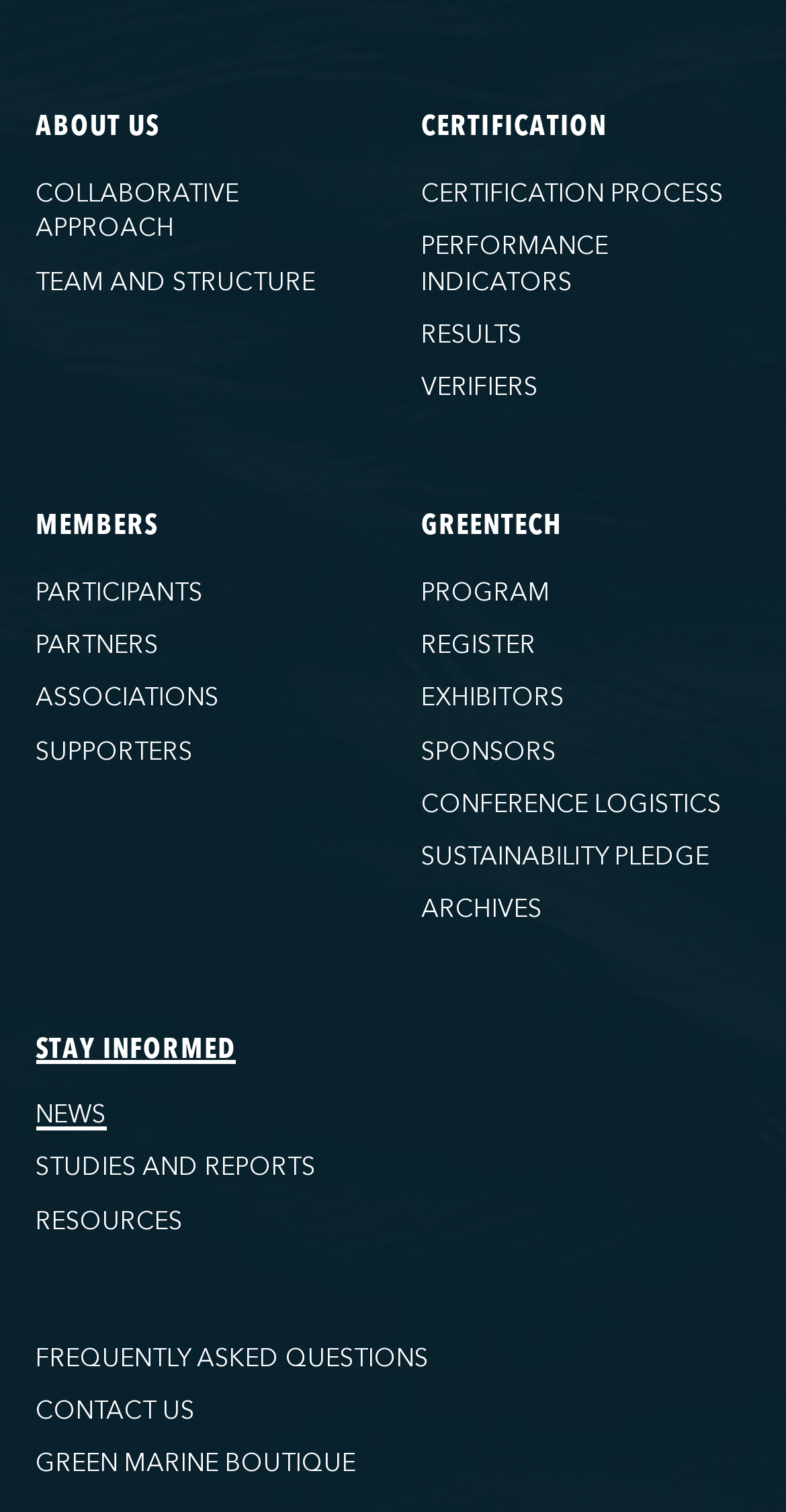Answer the question using only a single word or phrase: 
What is the first link on the left side of the webpage?

ABOUT US